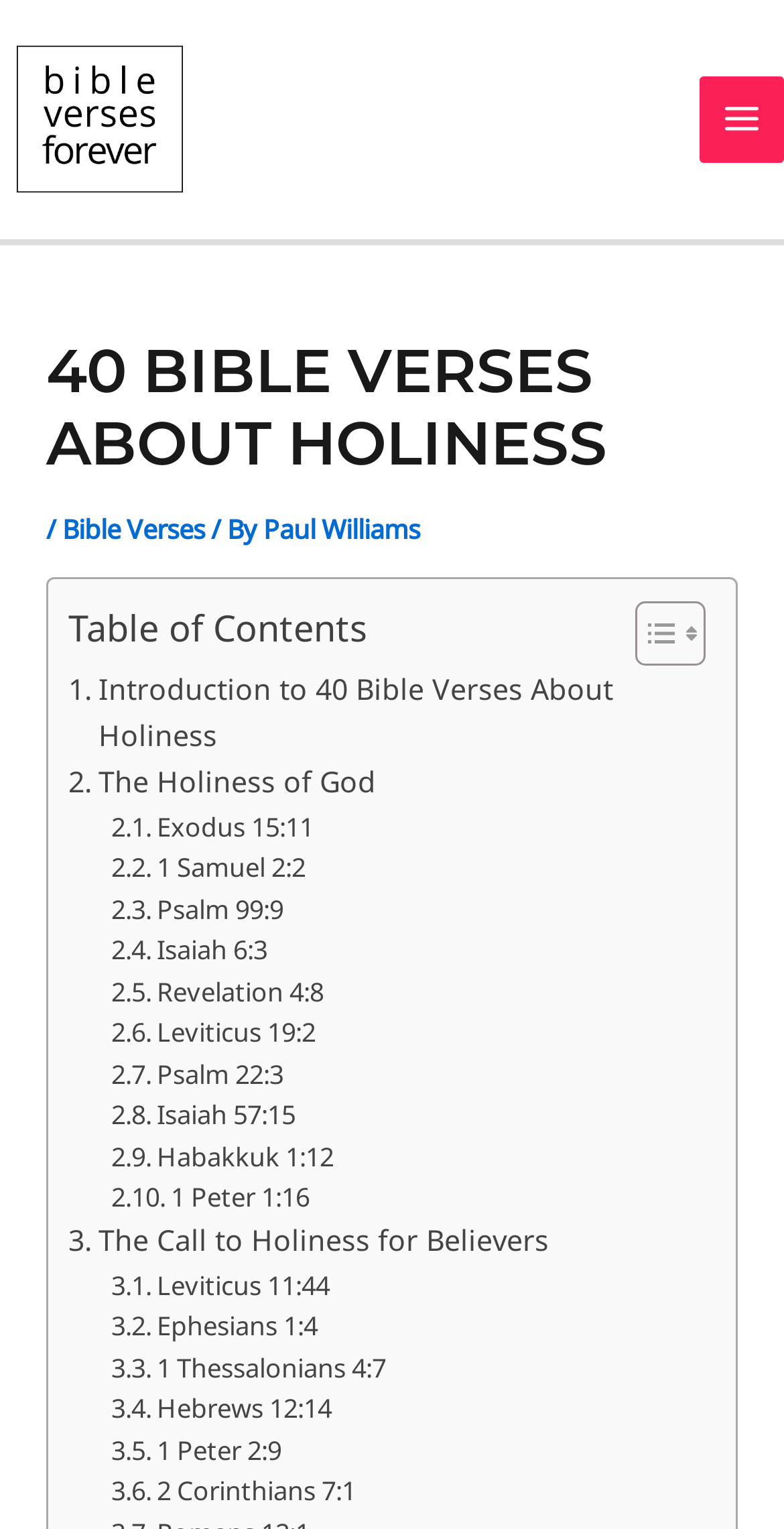Can you specify the bounding box coordinates for the region that should be clicked to fulfill this instruction: "Toggle the Table of Content".

[0.772, 0.392, 0.887, 0.437]